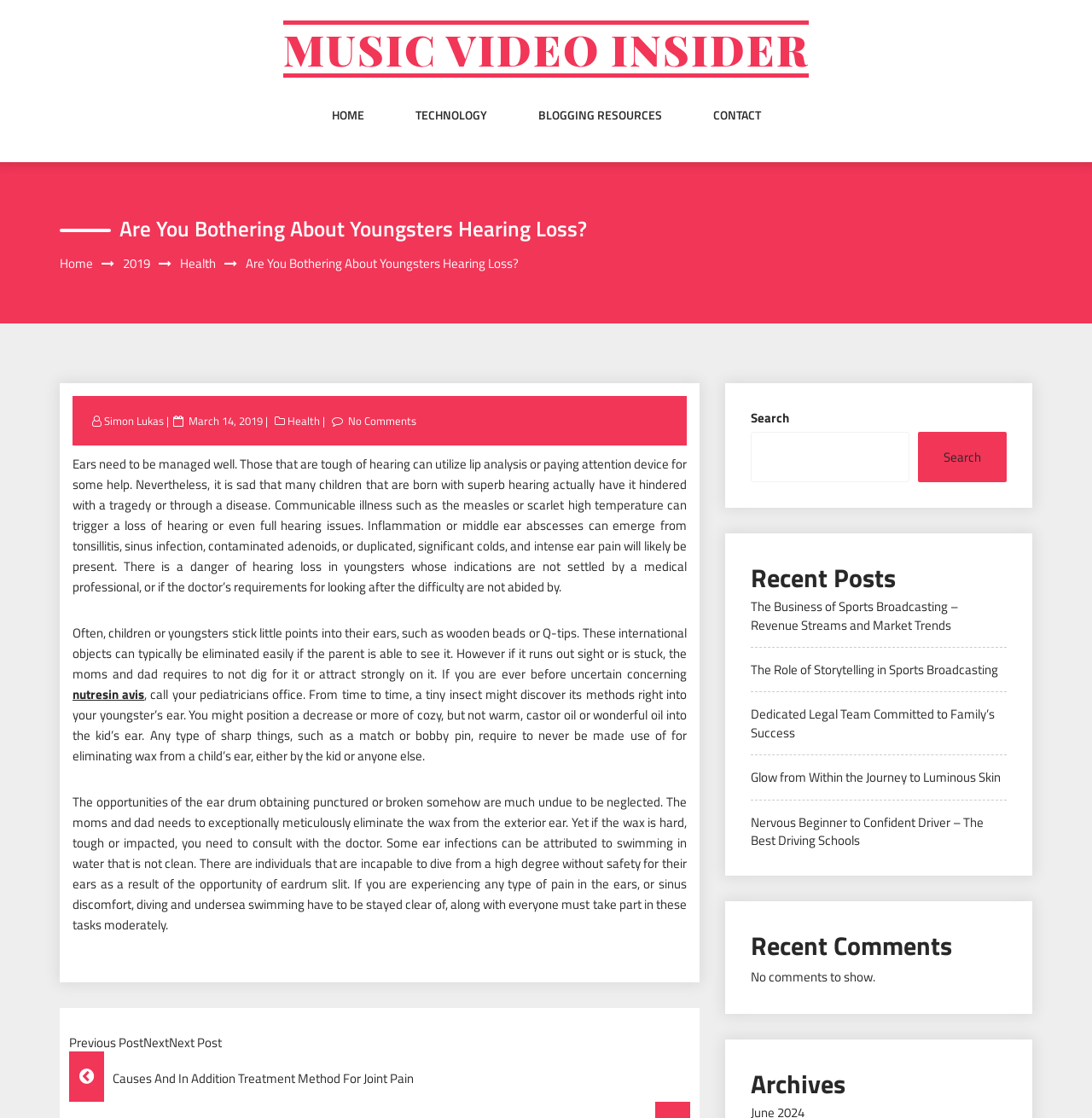Use a single word or phrase to answer the question:
What is the category of the article?

Health